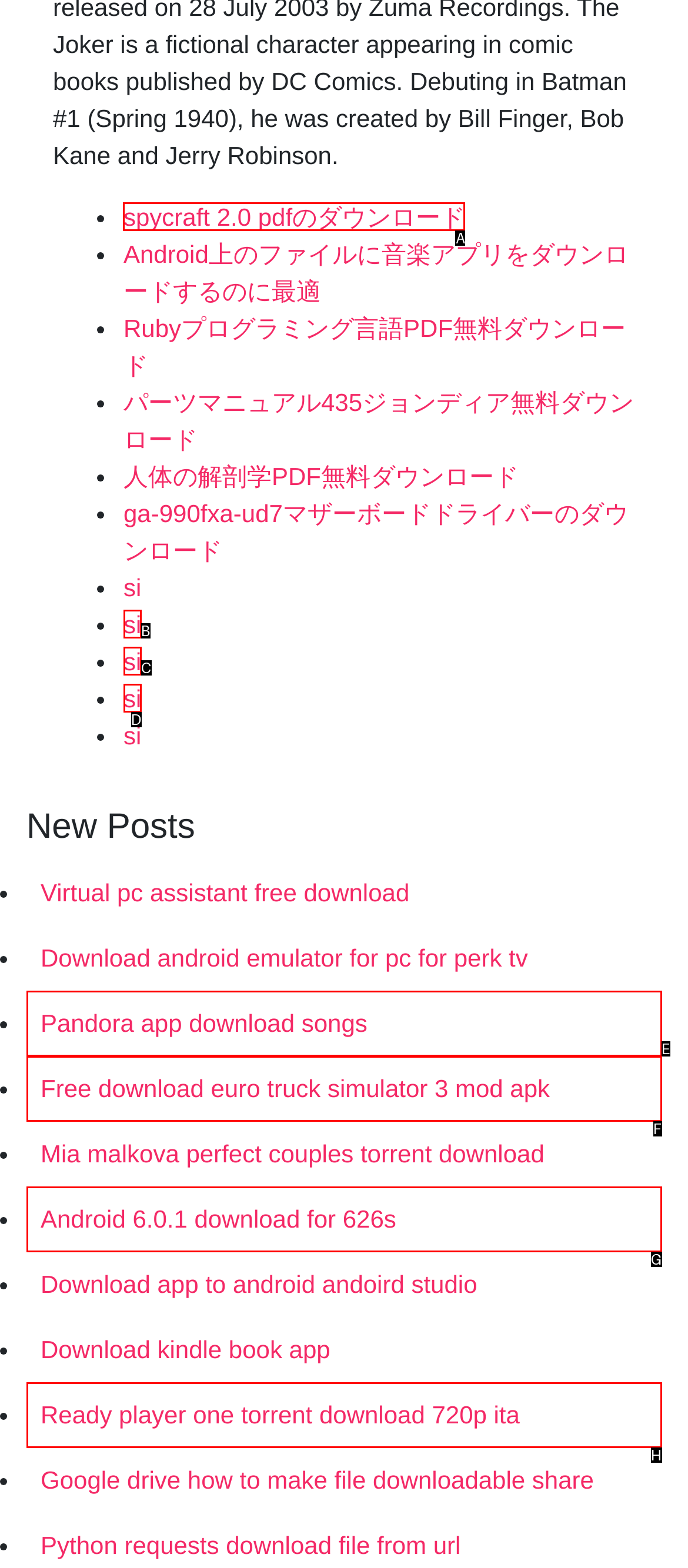To complete the task: Download spycraft 2.0 pdf, select the appropriate UI element to click. Respond with the letter of the correct option from the given choices.

A